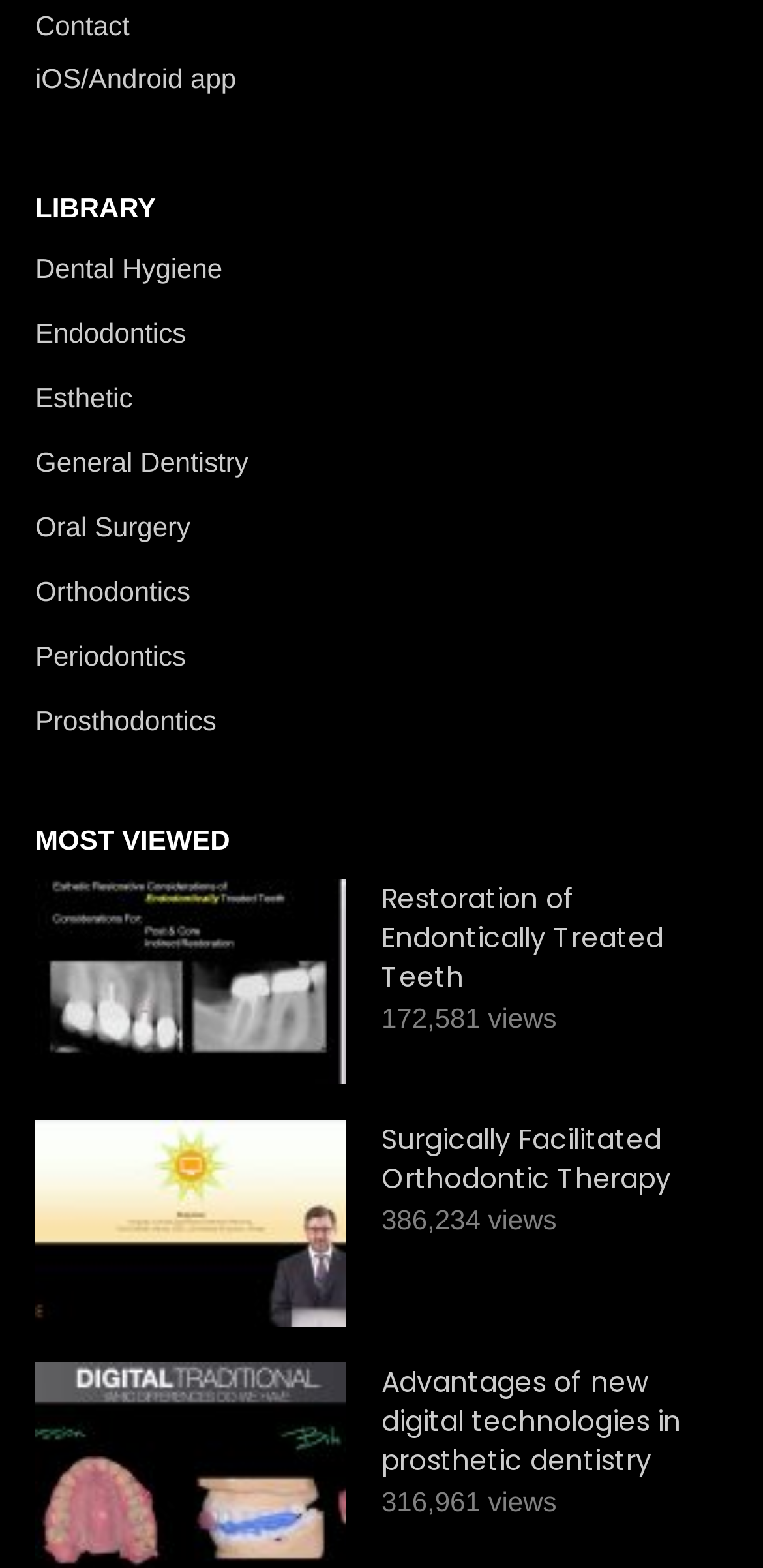Provide a short answer to the following question with just one word or phrase: What is the topic of the article with the most views?

Surgically Facilitated Orthodontic Therapy